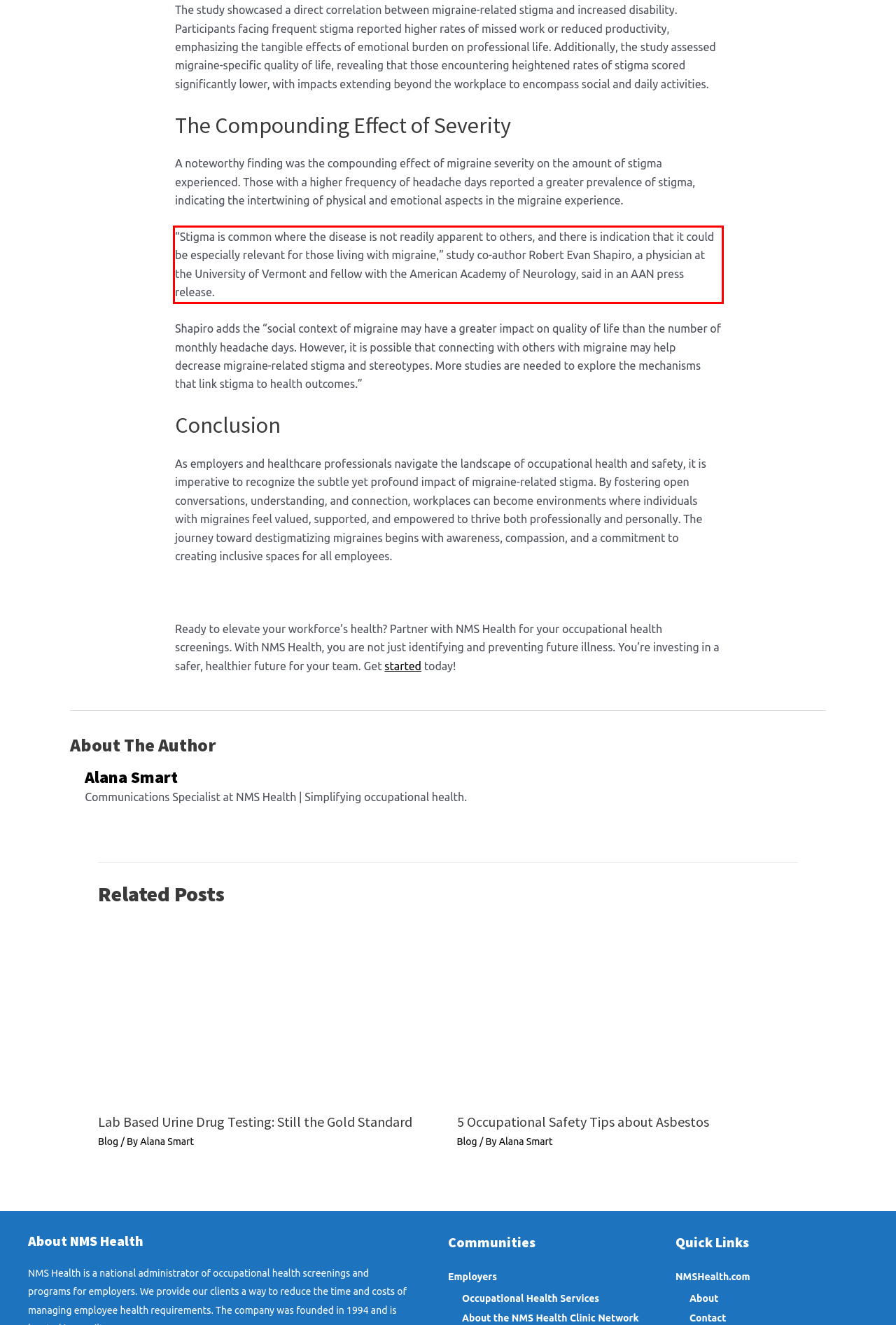Examine the webpage screenshot, find the red bounding box, and extract the text content within this marked area.

“Stigma is common where the disease is not readily apparent to others, and there is indication that it could be especially relevant for those living with migraine,” study co-author Robert Evan Shapiro, a physician at the University of Vermont and fellow with the American Academy of Neurology, said in an AAN press release.